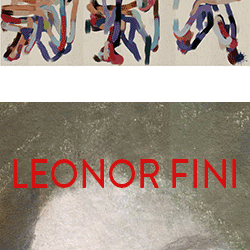Reply to the question with a single word or phrase:
What is depicted above the text?

Abstract figures